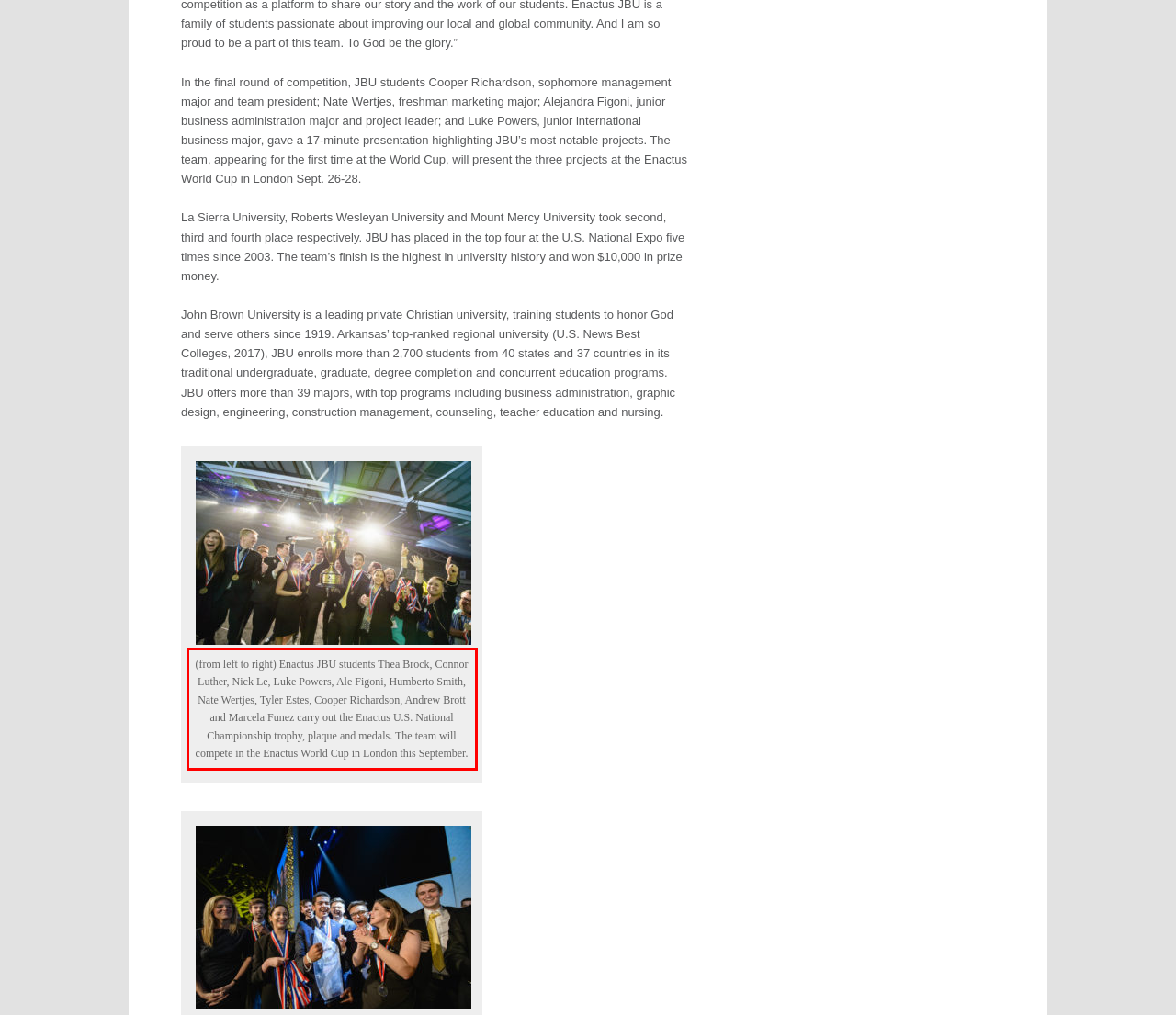Examine the webpage screenshot and use OCR to obtain the text inside the red bounding box.

(from left to right) Enactus JBU students Thea Brock, Connor Luther, Nick Le, Luke Powers, Ale Figoni, Humberto Smith, Nate Wertjes, Tyler Estes, Cooper Richardson, Andrew Brott and Marcela Funez carry out the Enactus U.S. National Championship trophy, plaque and medals. The team will compete in the Enactus World Cup in London this September.